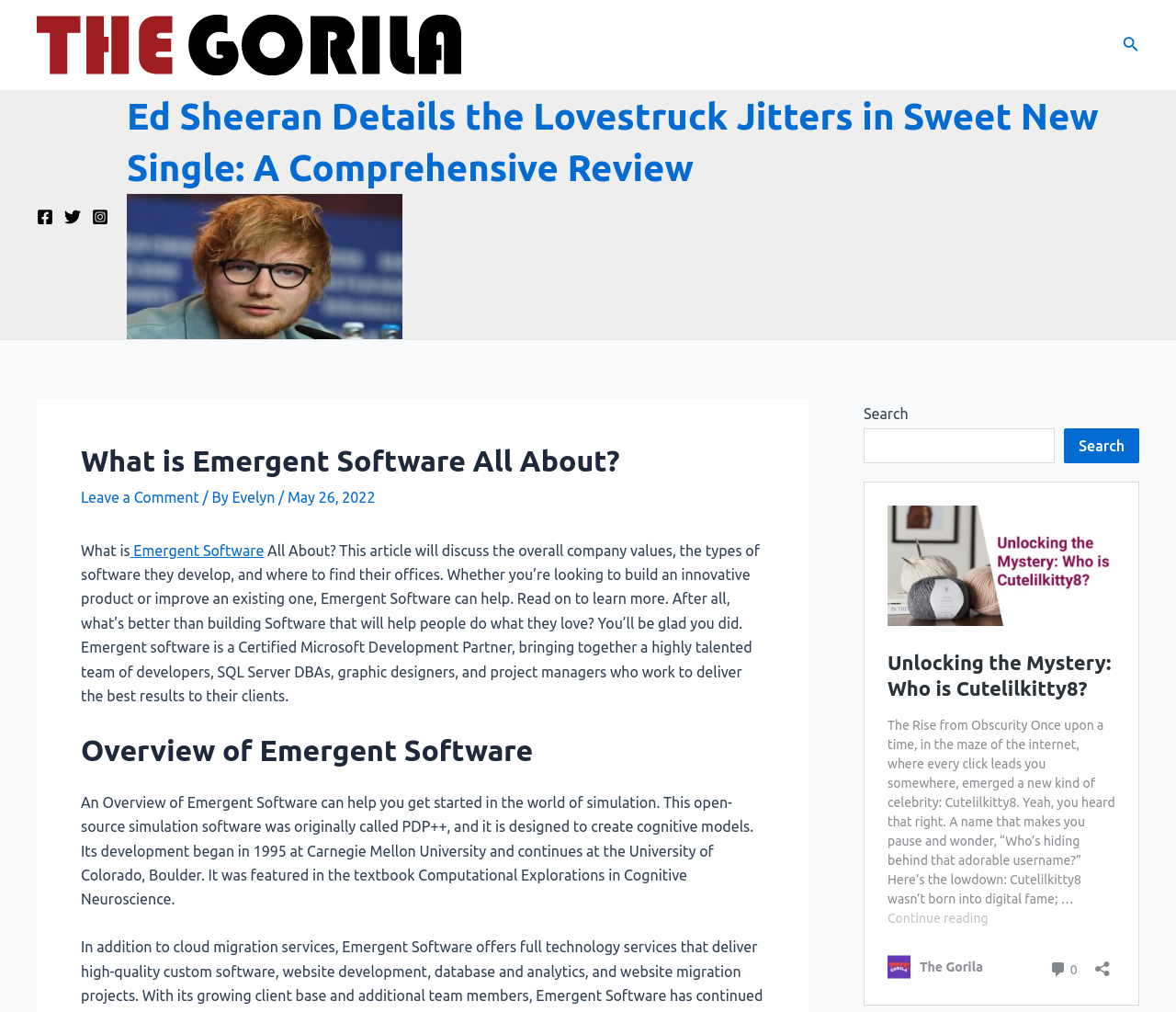Examine the screenshot and answer the question in as much detail as possible: What is the purpose of Emergent Software?

According to the article, Emergent Software can help build innovative products or improve existing ones, which suggests that the purpose of the company is to provide software development services to its clients.